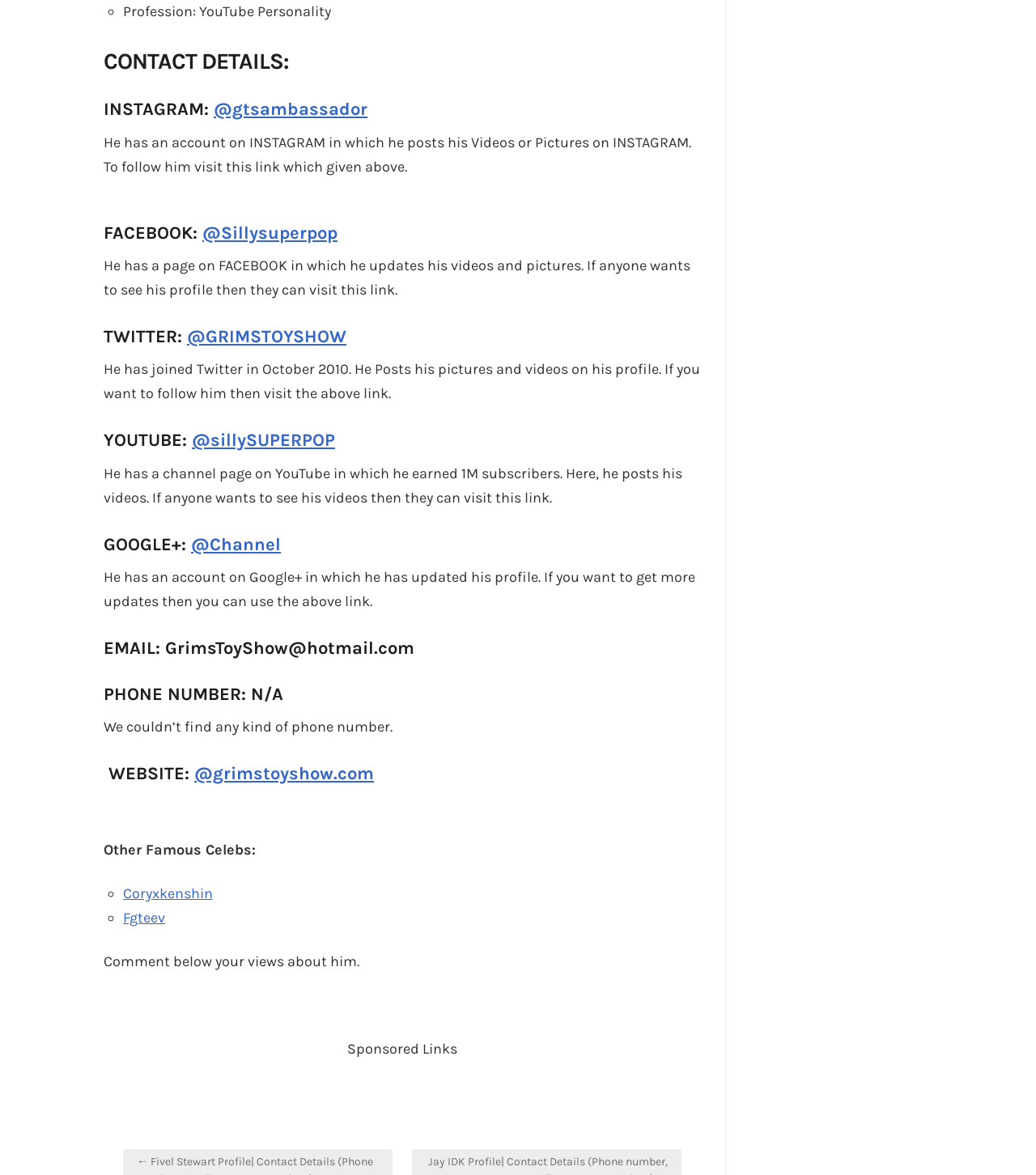Find the bounding box coordinates of the clickable area required to complete the following action: "Visit his website".

[0.188, 0.649, 0.361, 0.667]